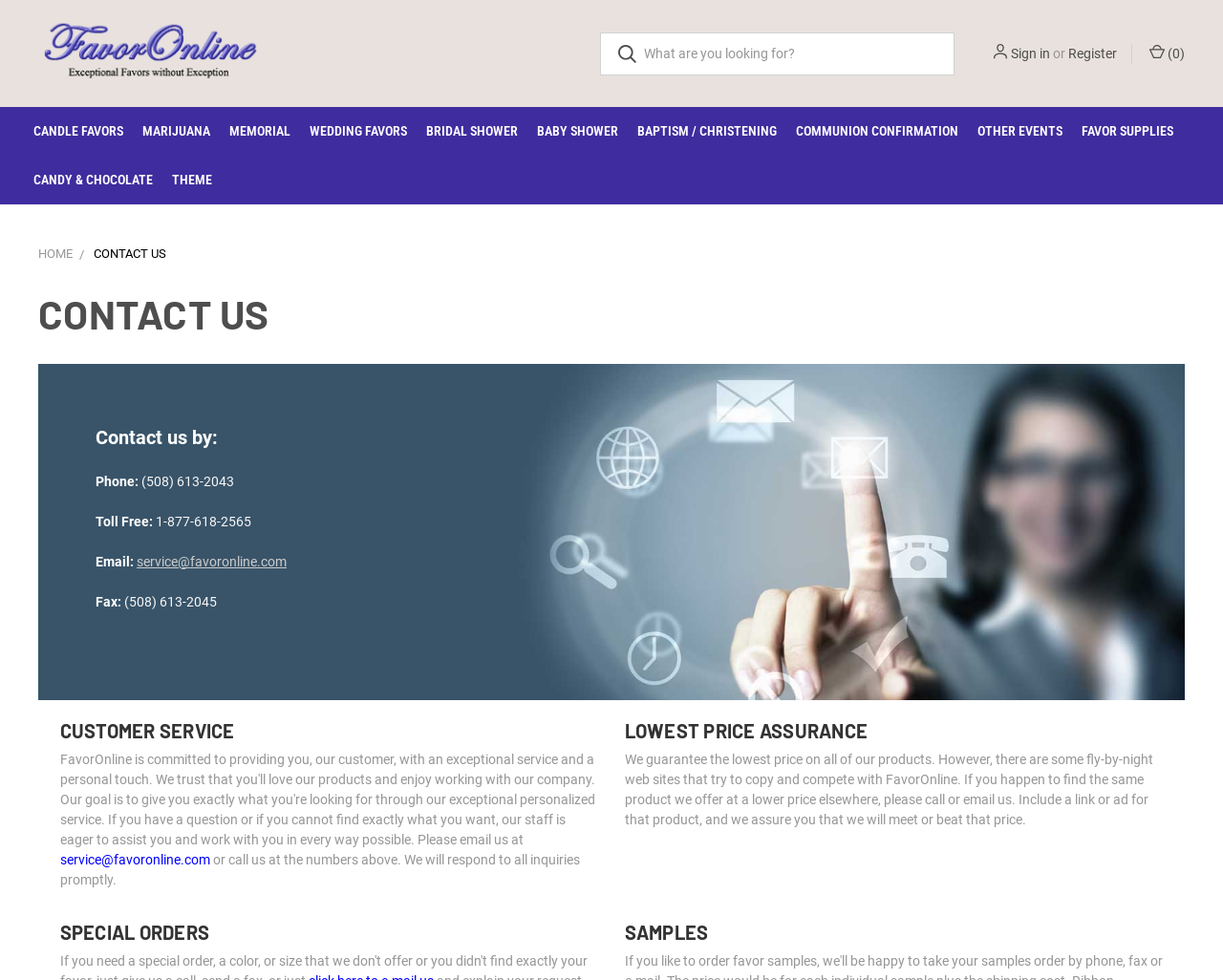What is the guarantee offered by FavorOnline?
Deliver a detailed and extensive answer to the question.

FavorOnline guarantees the lowest price on all of their products, and if a customer finds the same product at a lower price elsewhere, they will meet or beat that price.